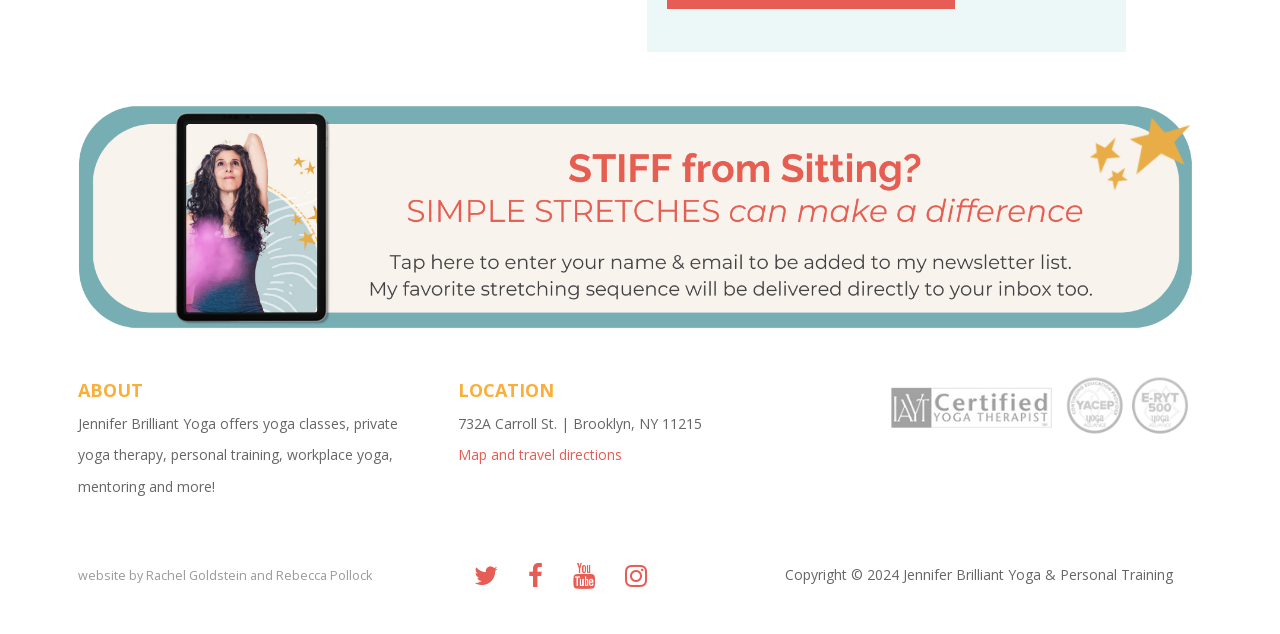What is the address of the yoga studio?
Using the image as a reference, answer the question in detail.

The address of the yoga studio can be found in the StaticText element with the text '732A Carroll St. | Brooklyn, NY 11215' which is located below the 'LOCATION' heading.